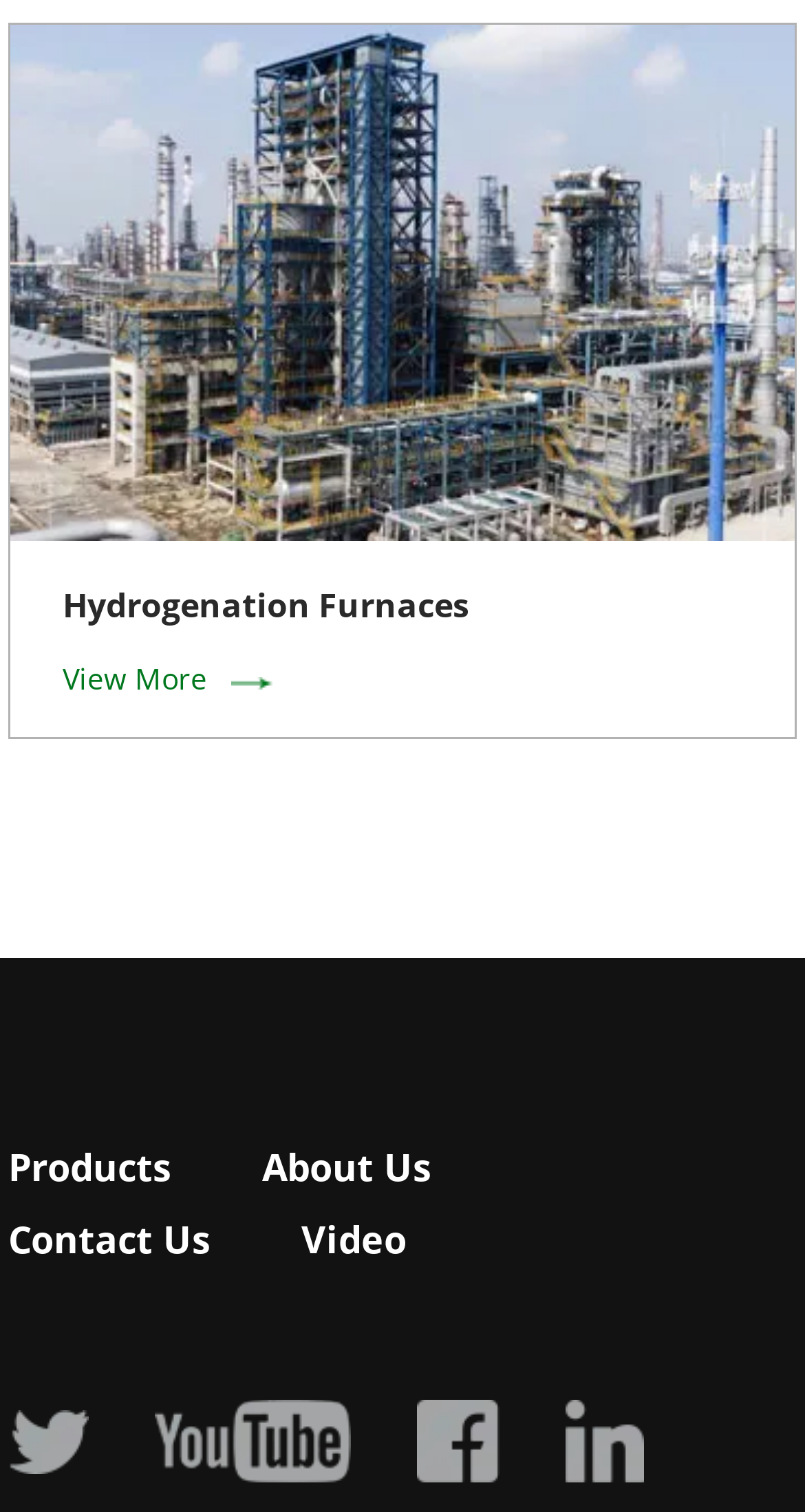Can you determine the bounding box coordinates of the area that needs to be clicked to fulfill the following instruction: "Contact Us"?

[0.01, 0.803, 0.261, 0.836]